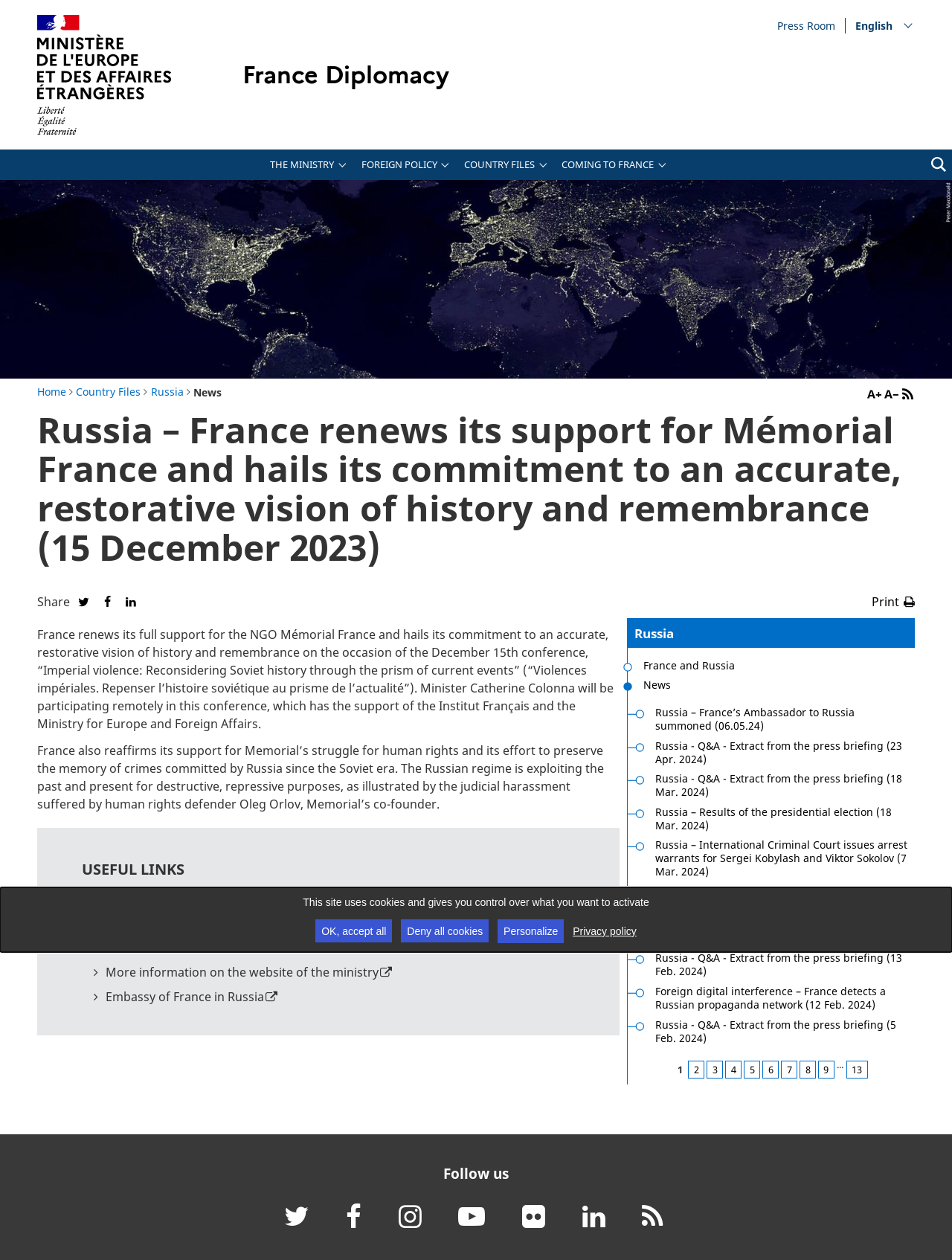Locate the coordinates of the bounding box for the clickable region that fulfills this instruction: "Go to the main menu".

[0.012, 0.001, 0.138, 0.014]